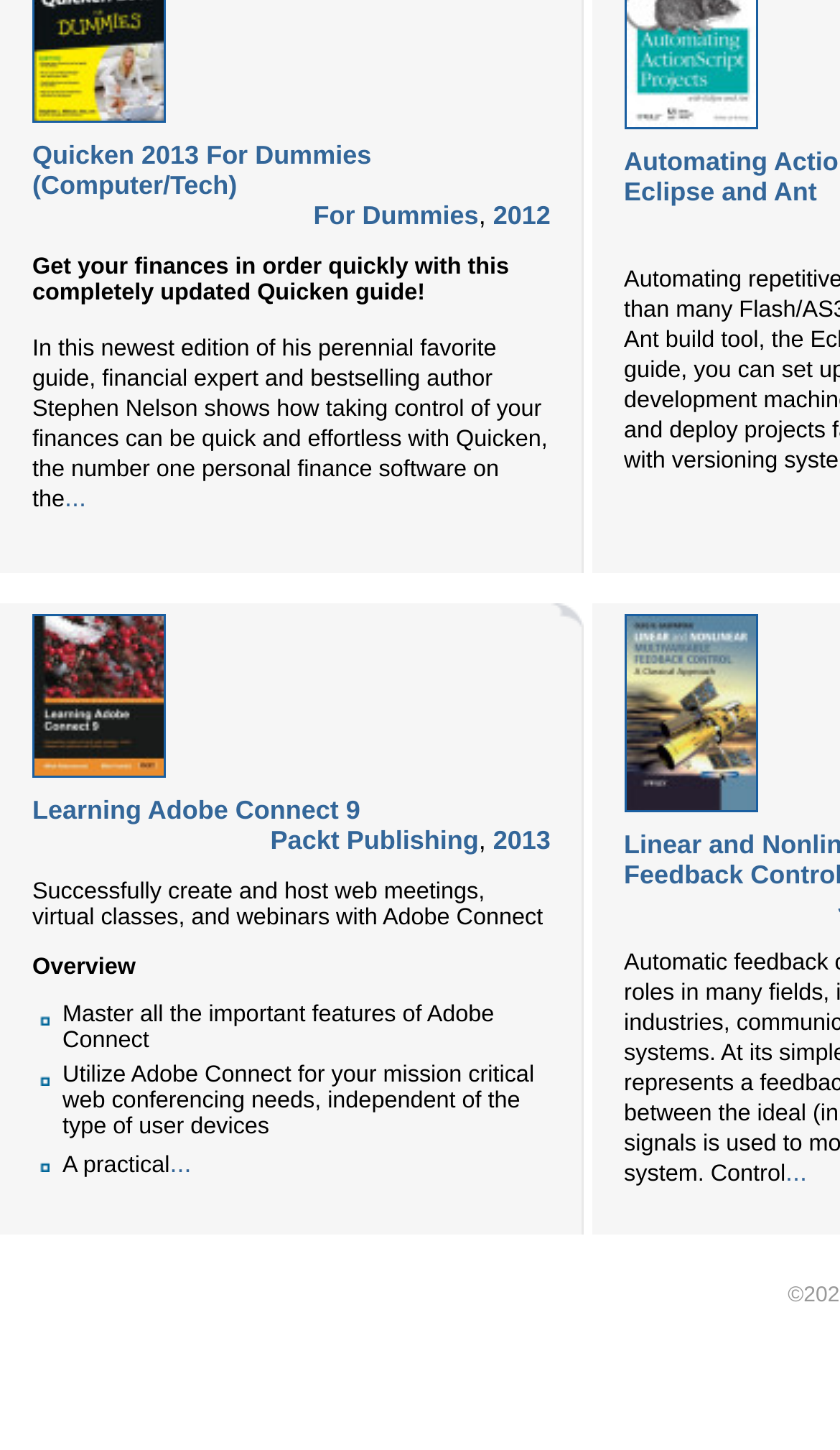Can you find the bounding box coordinates for the element to click on to achieve the instruction: "Learn about Automating ActionScript Projects with Eclipse and Ant"?

[0.743, 0.073, 0.902, 0.094]